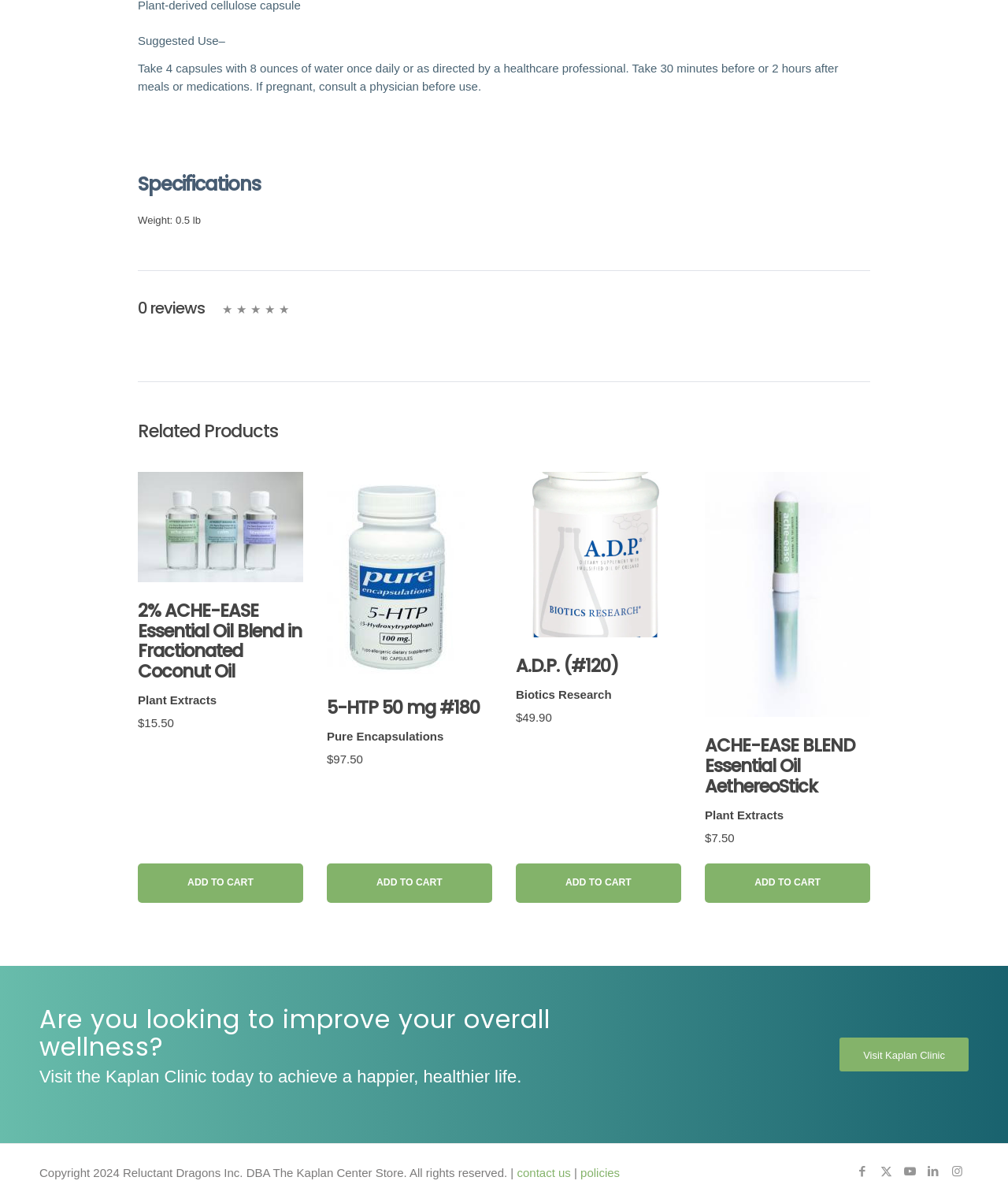What is the suggested use of the product?
Utilize the image to construct a detailed and well-explained answer.

The suggested use of the product is mentioned in the text 'Take 4 capsules with 8 ounces of water once daily or as directed by a healthcare professional. Take 30 minutes before or 2 hours after meals or medications. If pregnant, consult a physician before use.' which is located below the 'Suggested Use' heading.